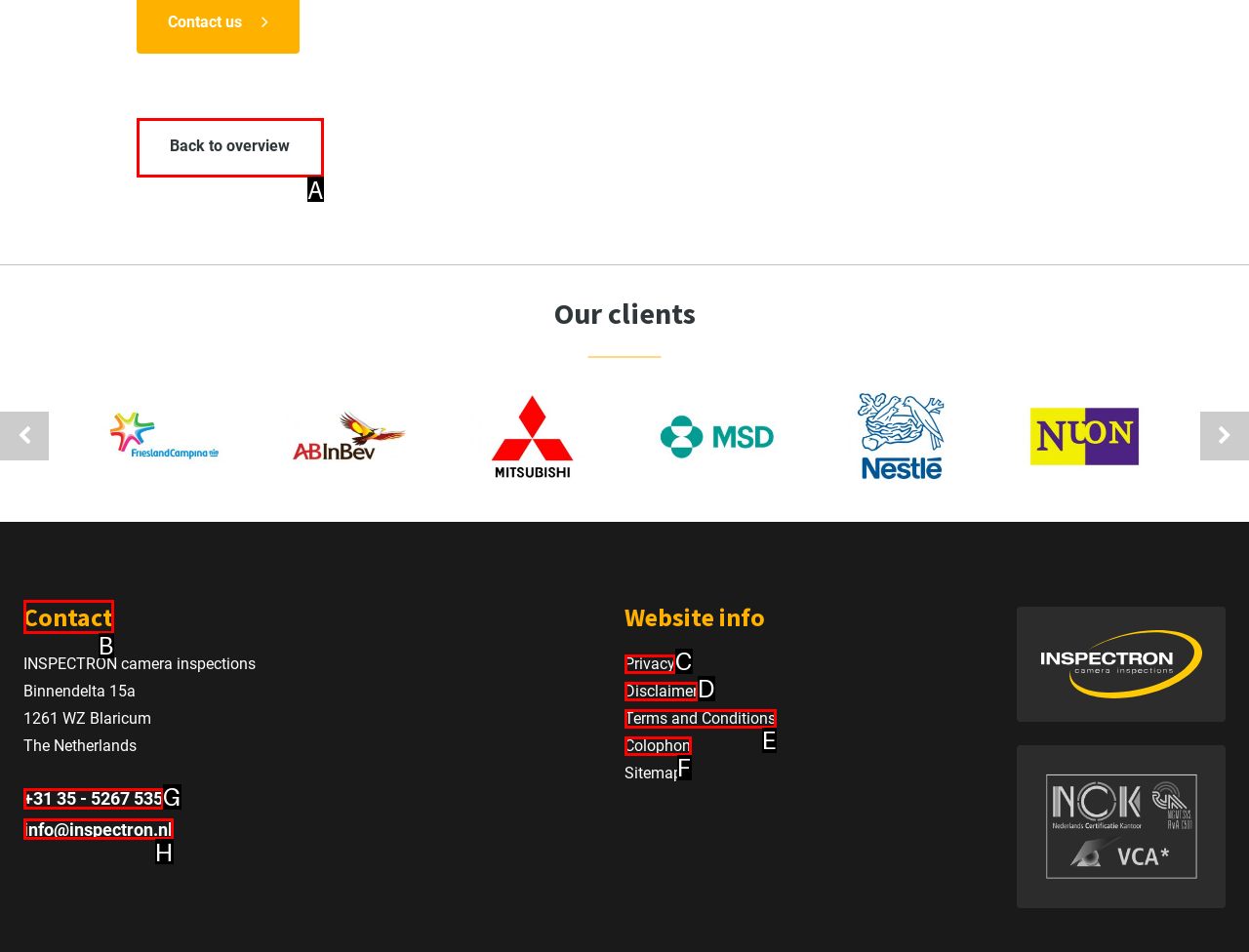Tell me which one HTML element I should click to complete the following task: Visit 'Contact' Answer with the option's letter from the given choices directly.

B